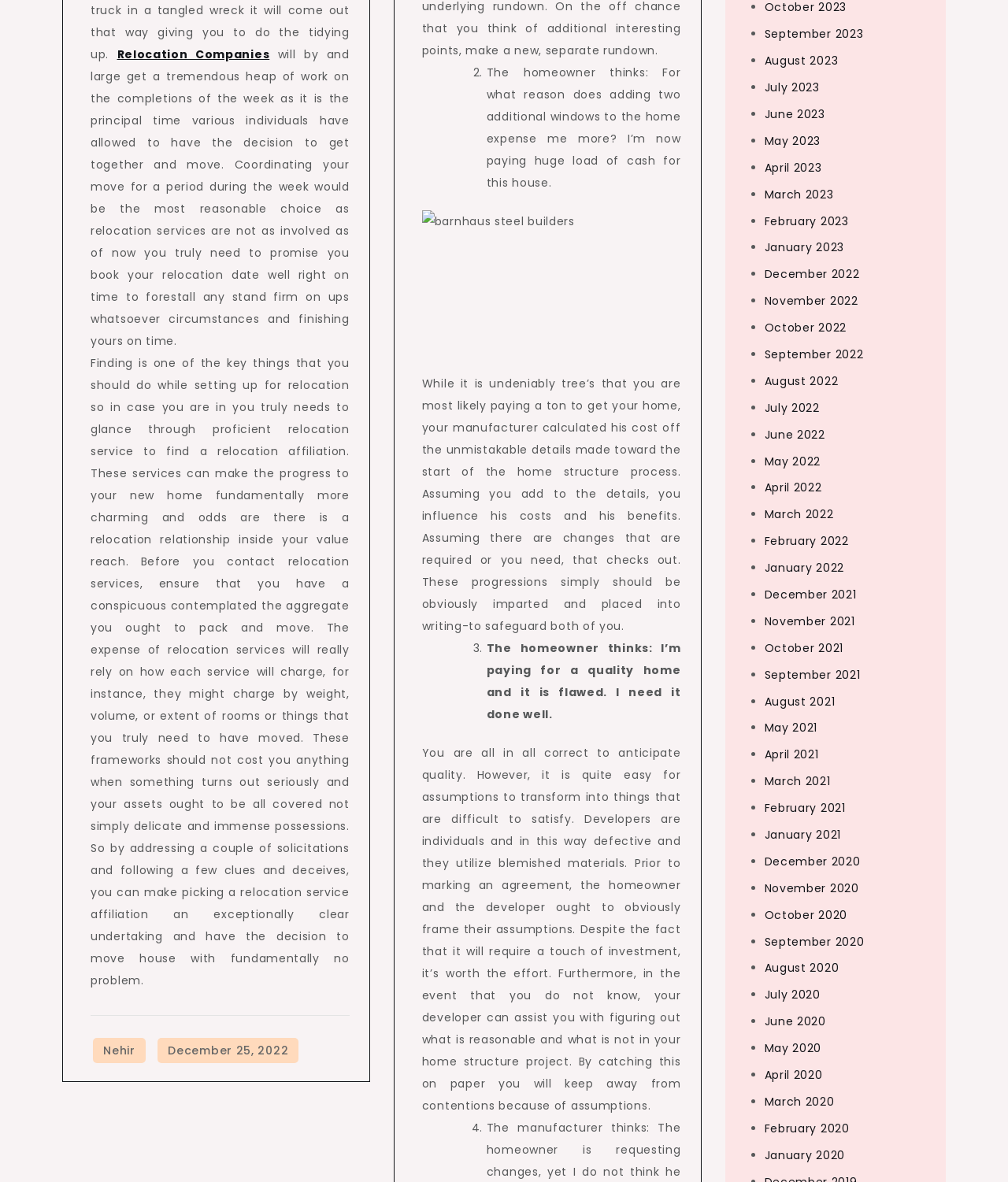Answer the question below using just one word or a short phrase: 
What is the purpose of adding details to a home structure process?

Influence costs and benefits